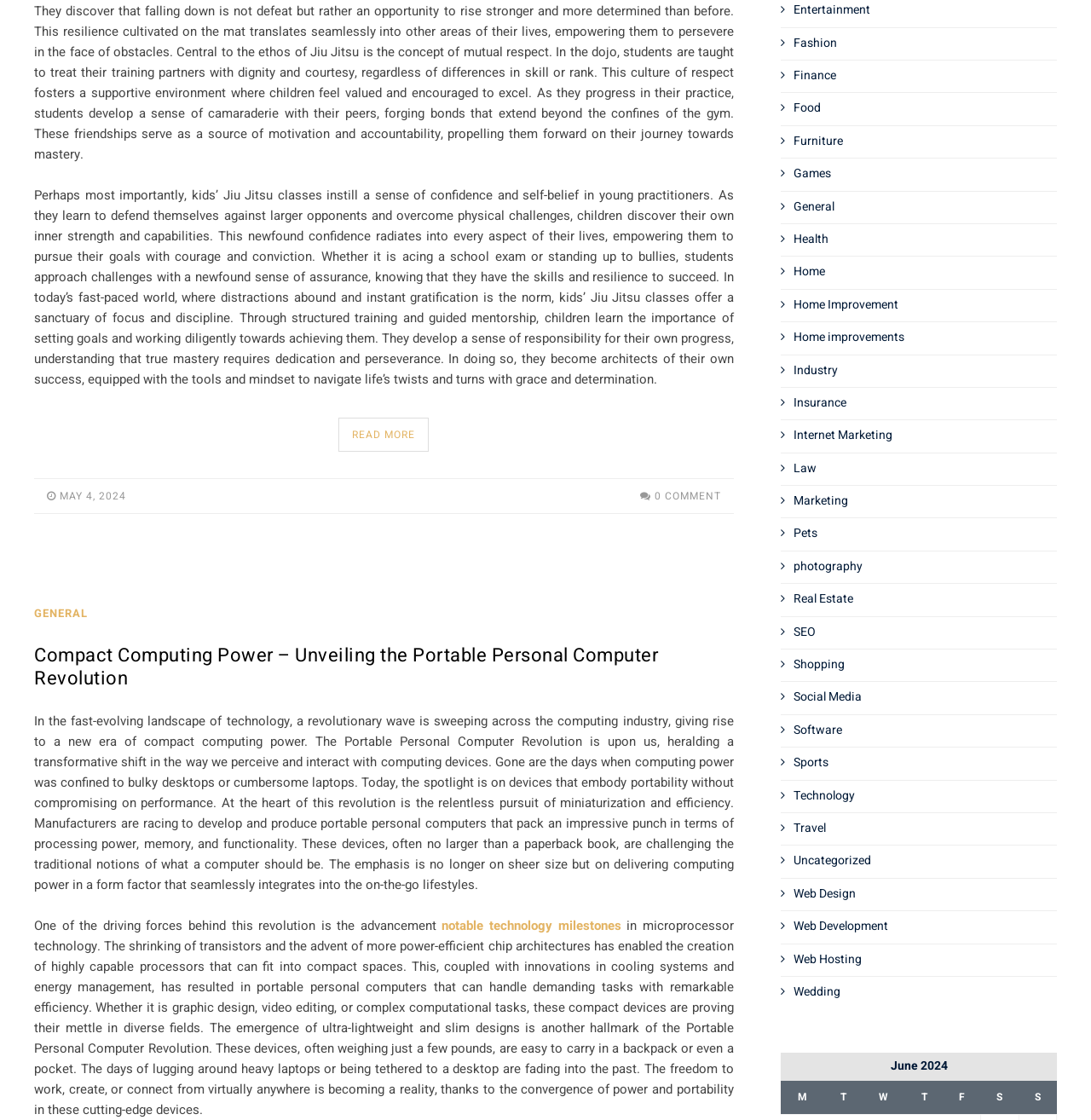What is the main topic of the article?
Use the screenshot to answer the question with a single word or phrase.

Portable Personal Computer Revolution